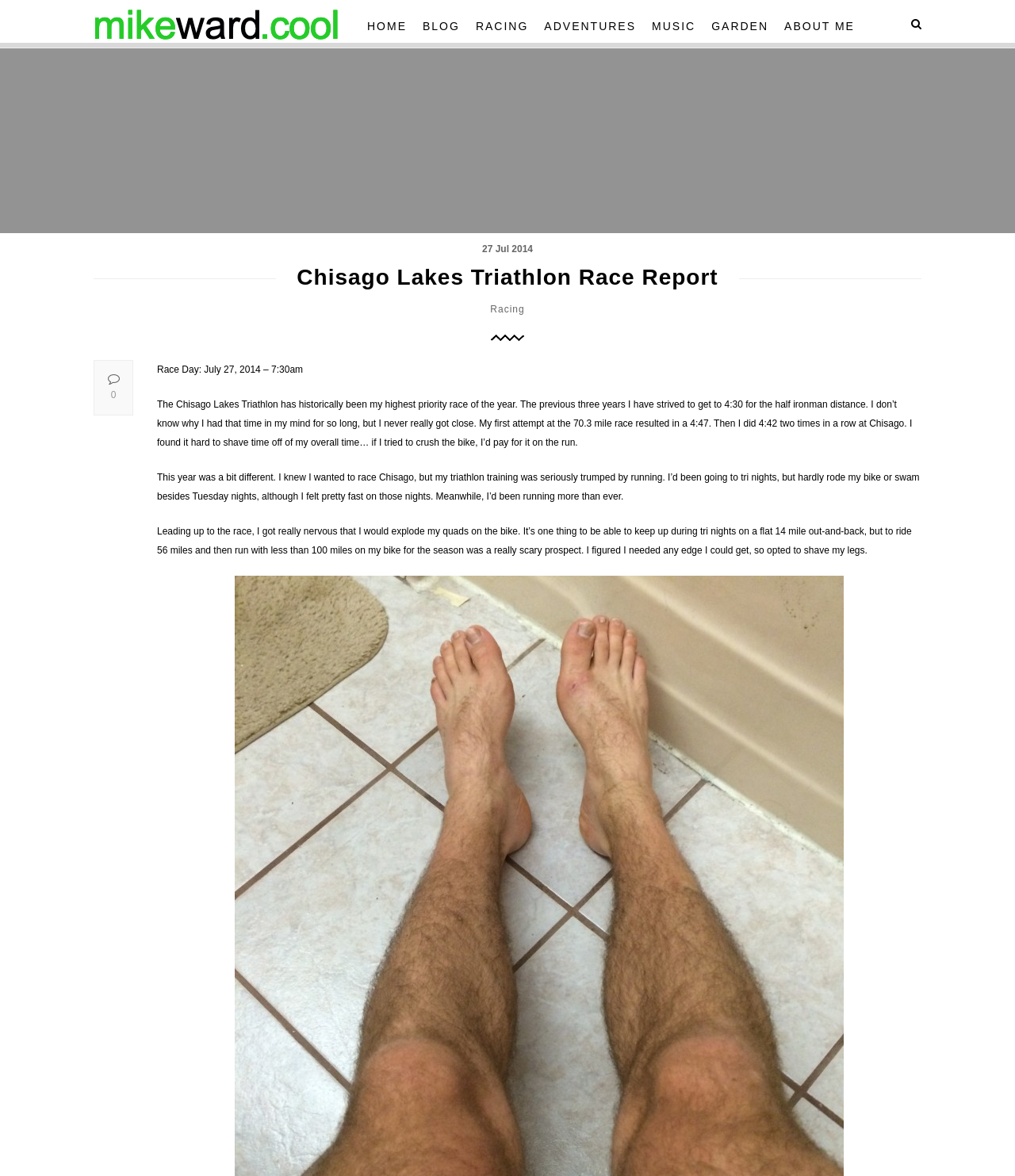Identify the bounding box coordinates for the element that needs to be clicked to fulfill this instruction: "View R.COLLECTION". Provide the coordinates in the format of four float numbers between 0 and 1: [left, top, right, bottom].

None